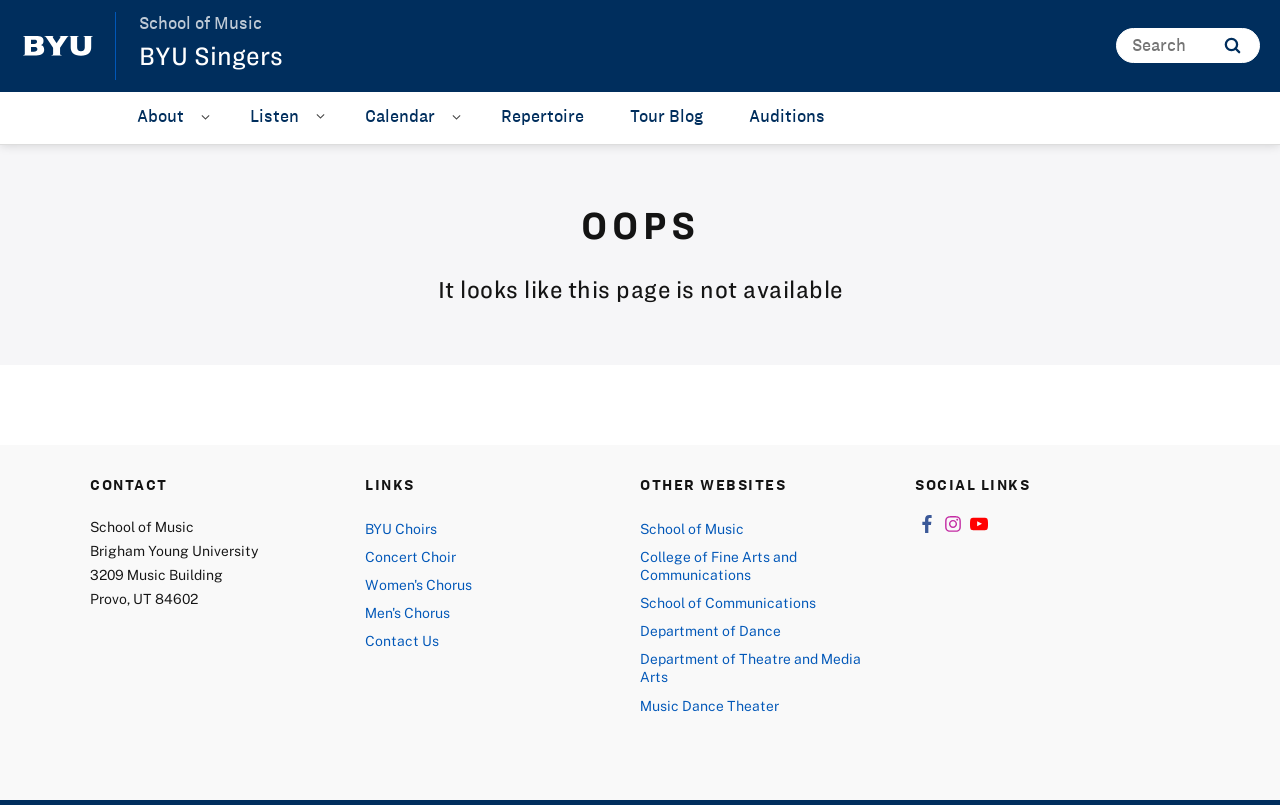Please identify the bounding box coordinates of the element's region that should be clicked to execute the following instruction: "View Gallery". The bounding box coordinates must be four float numbers between 0 and 1, i.e., [left, top, right, bottom].

None